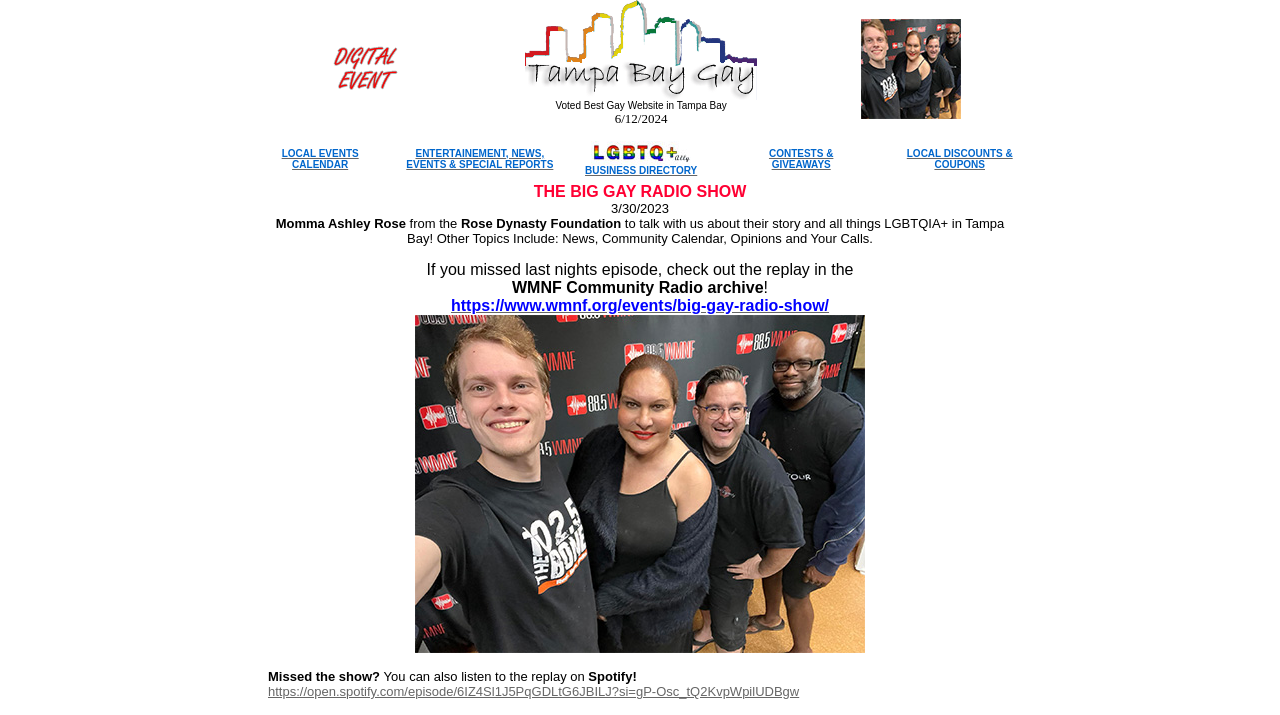What is the award mentioned on the webpage? Analyze the screenshot and reply with just one word or a short phrase.

Best Gay Website